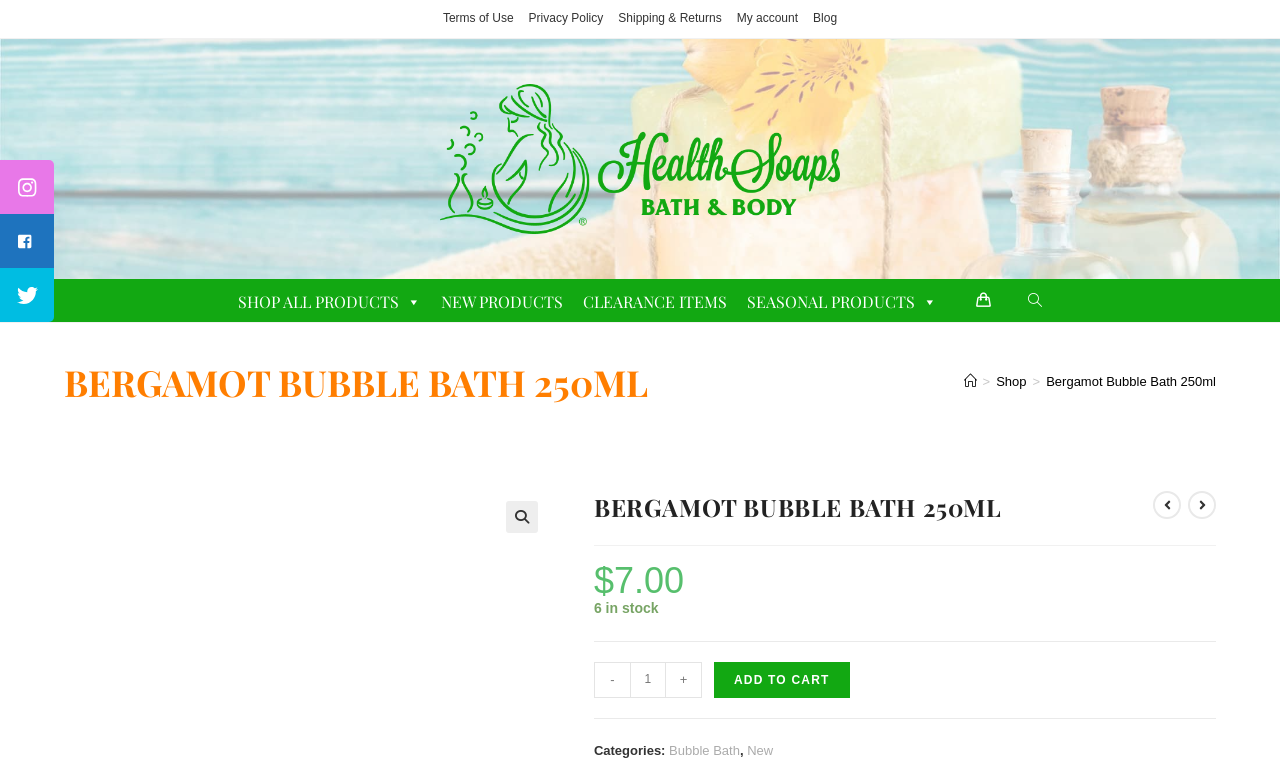Provide a thorough description of this webpage.

This webpage is about a product called Bergamot Bubble Bath 250ml from Health Soaps Bath & Body. At the top, there are several links to important pages such as Terms of Use, Privacy Policy, Shipping & Returns, My account, and Blog. Below these links, there is a layout table that spans the entire width of the page.

On the left side of the page, there is a link to the Health Soaps Bath & Body website, accompanied by an image of the brand's logo. On the right side, there are several links to shop categories, including SHOP ALL PRODUCTS, NEW PRODUCTS, CLEARANCE ITEMS, and SEASONAL PRODUCTS. Some of these links have dropdown menus.

Below these links, there is a header section that contains the product title, Bergamot Bubble Bath 250ml, in a large font. There is also a breadcrumbs navigation menu that shows the path from the home page to the current product page.

The main product information section is below the header. It includes a product title, a price of $7.00, and a stock quantity of 6. There are also buttons to decrease or increase the product quantity, and an ADD TO CART button. Additionally, there are links to categories that the product belongs to, including Bubble Bath and New.

At the bottom of the page, there are three small links, but their purposes are not clear. There are also two links to view previous and next products.